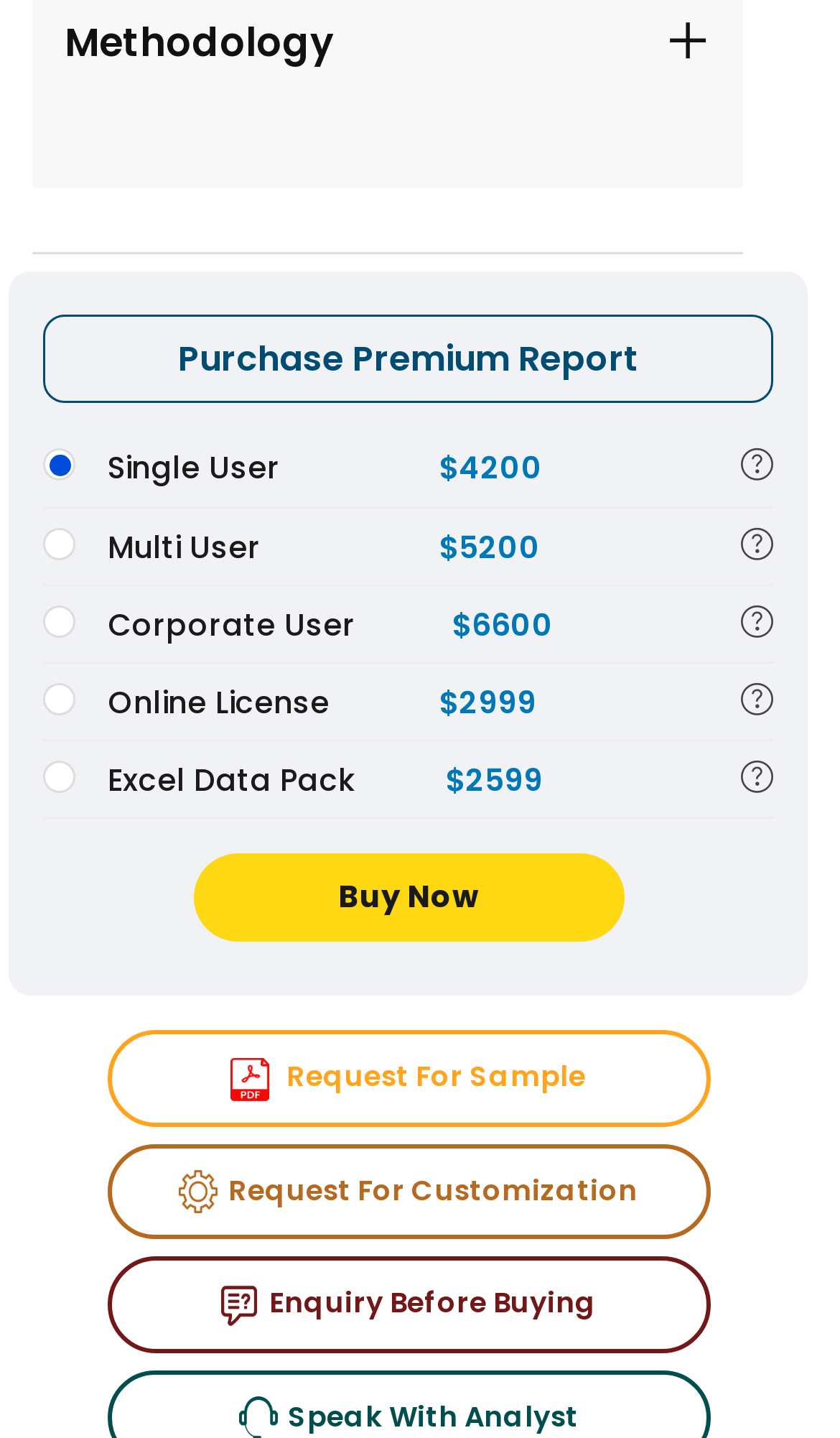How many pricing options are available? Using the information from the screenshot, answer with a single word or phrase.

5